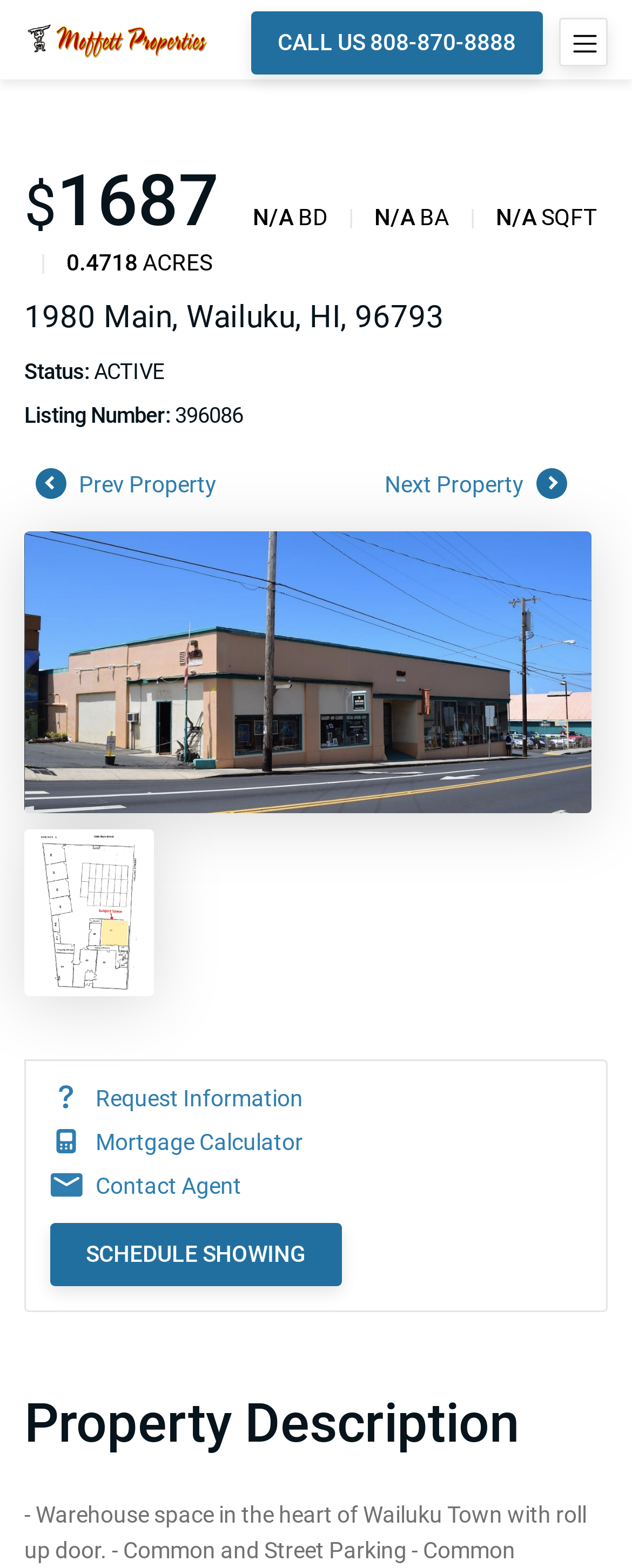Determine the bounding box coordinates of the section I need to click to execute the following instruction: "View property details". Provide the coordinates as four float numbers between 0 and 1, i.e., [left, top, right, bottom].

[0.038, 0.191, 0.962, 0.214]